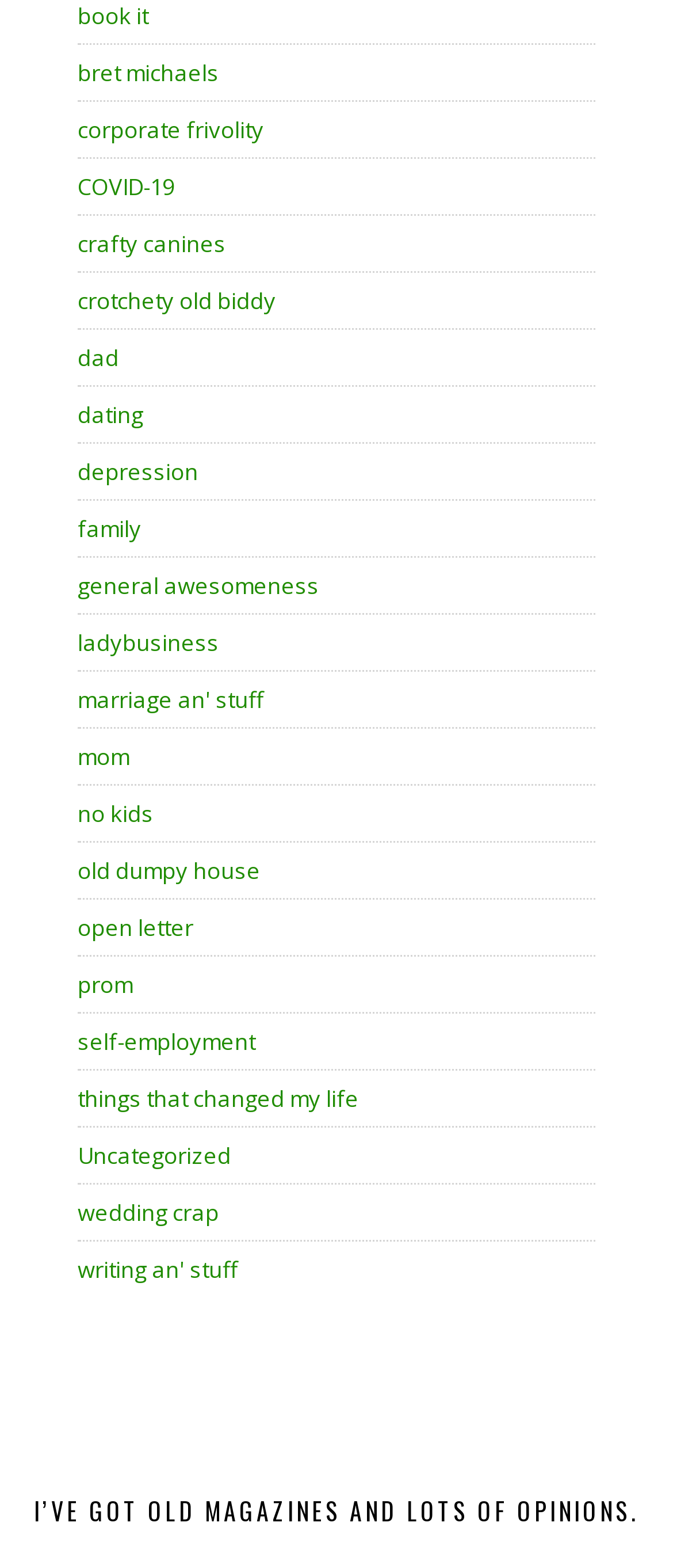Using the provided element description, identify the bounding box coordinates as (top-left x, top-left y, bottom-right x, bottom-right y). Ensure all values are between 0 and 1. Description: things that changed my life

[0.115, 0.69, 0.533, 0.71]